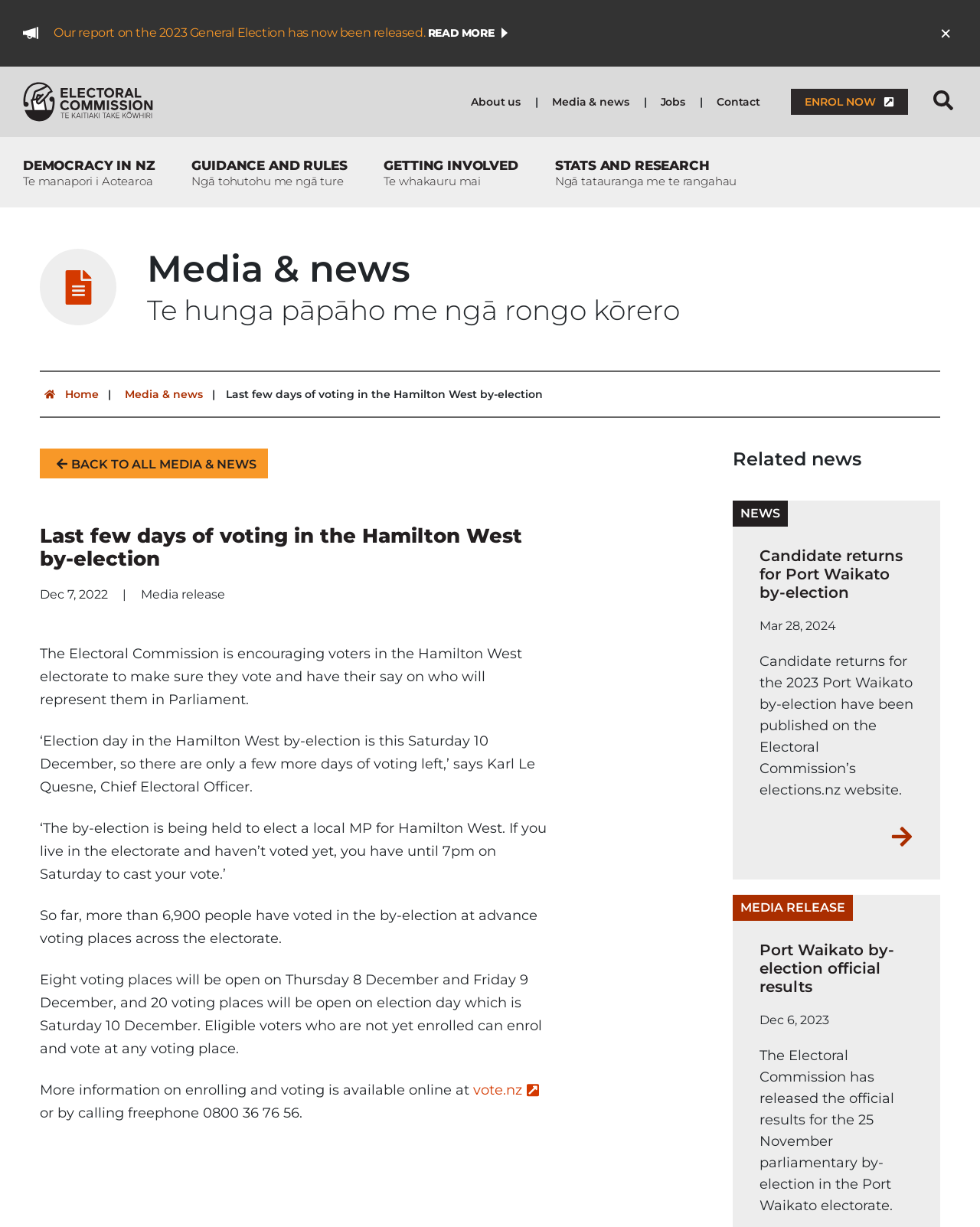Identify the bounding box for the UI element that is described as follows: "title="Go to Home Page"".

[0.023, 0.067, 0.156, 0.099]